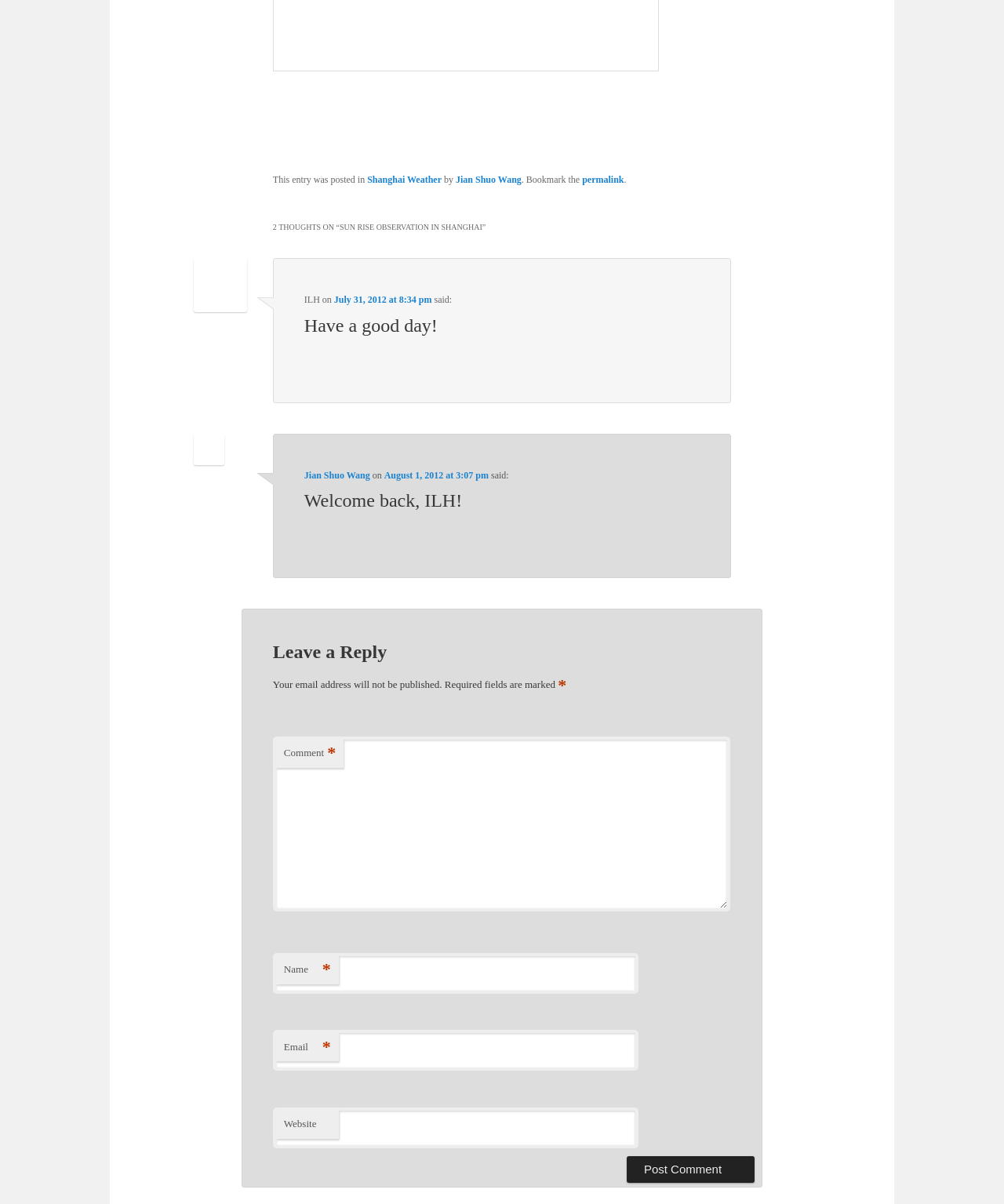Consider the image and give a detailed and elaborate answer to the question: 
What is the button at the bottom of the page for?

I found the purpose of the button by looking at the button element with the text 'Post Comment'.